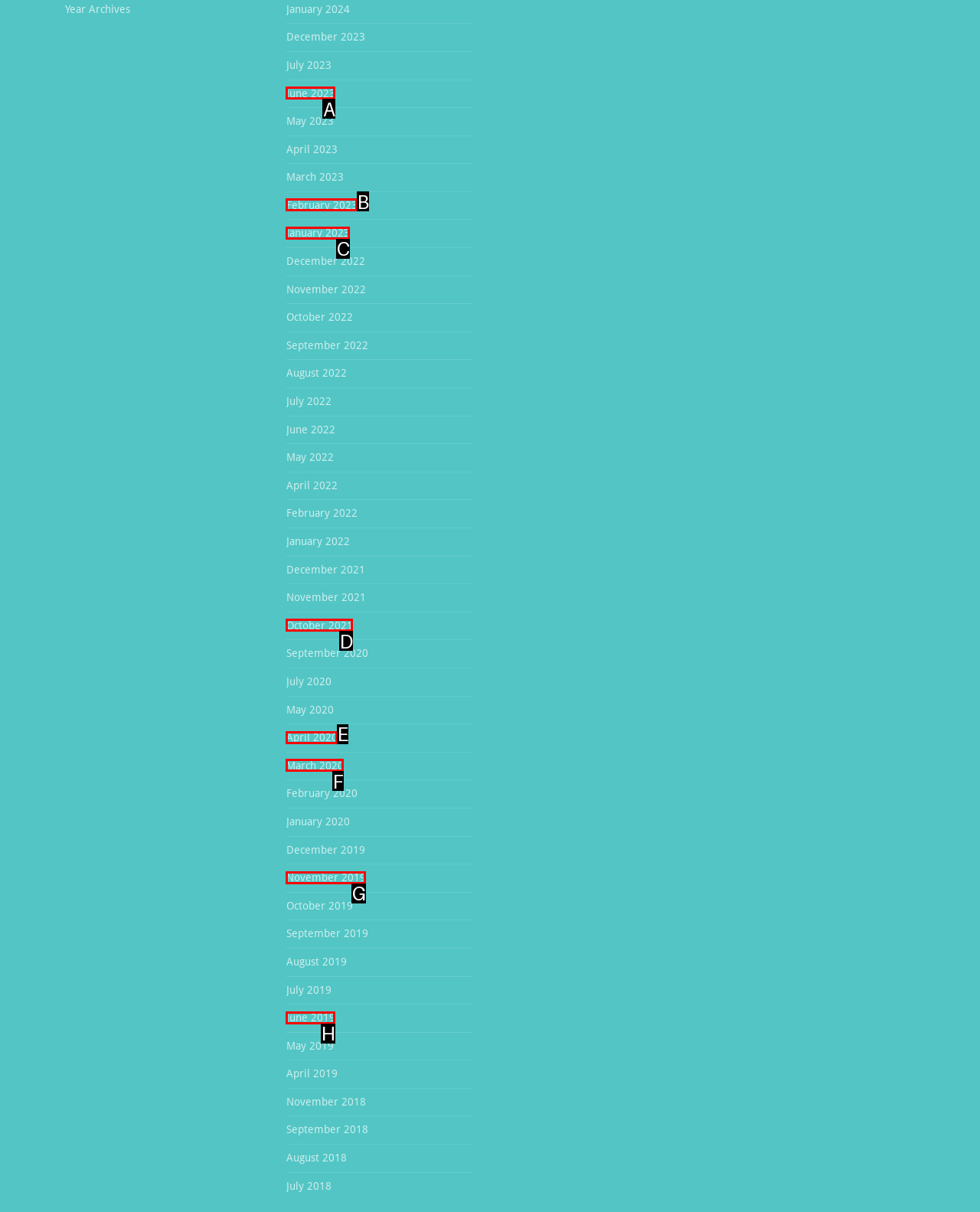Based on the task: Access June 2023 page, which UI element should be clicked? Answer with the letter that corresponds to the correct option from the choices given.

A